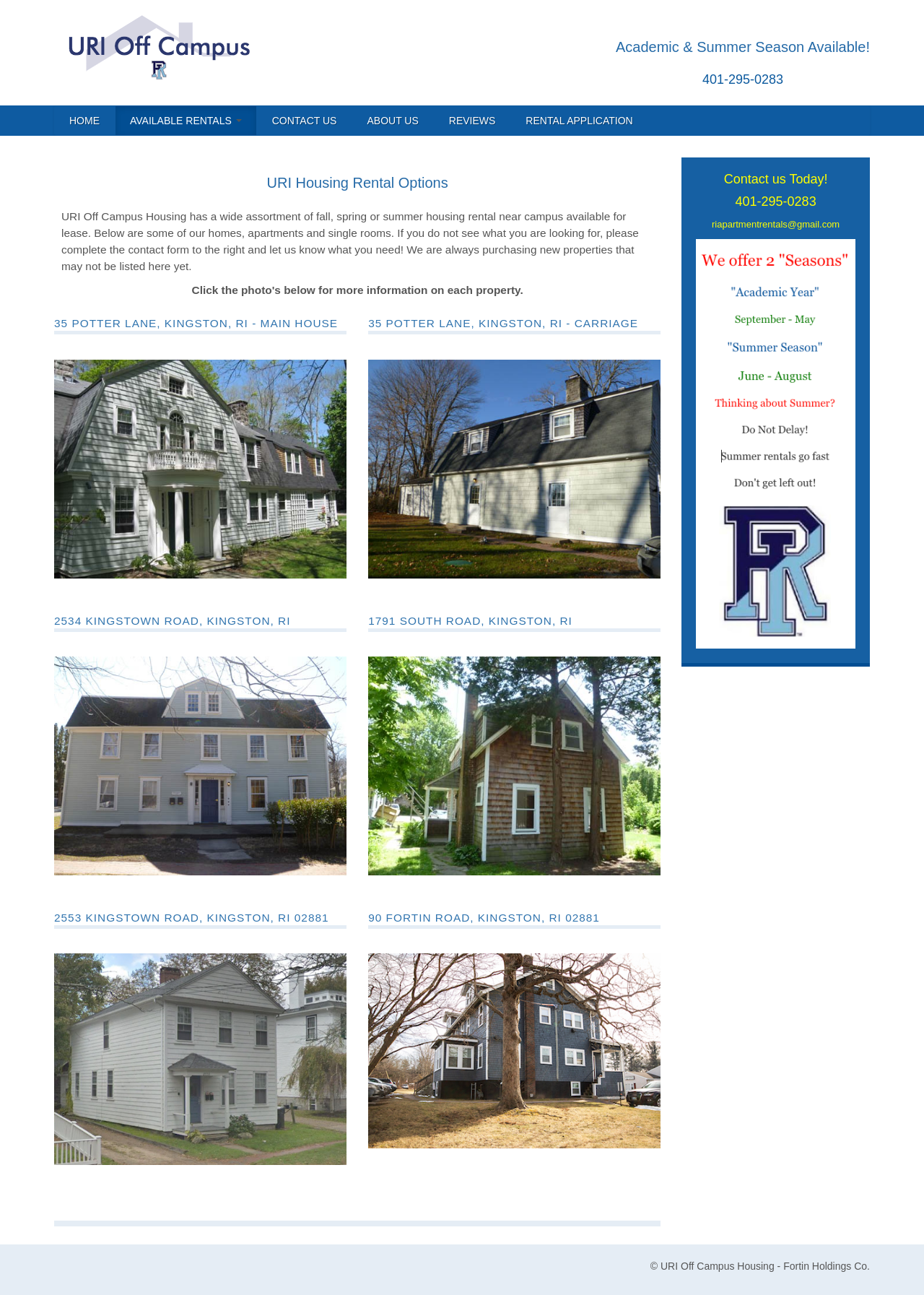Pinpoint the bounding box coordinates of the clickable area needed to execute the instruction: "Contact us through 401-295-0283". The coordinates should be specified as four float numbers between 0 and 1, i.e., [left, top, right, bottom].

[0.76, 0.056, 0.848, 0.067]